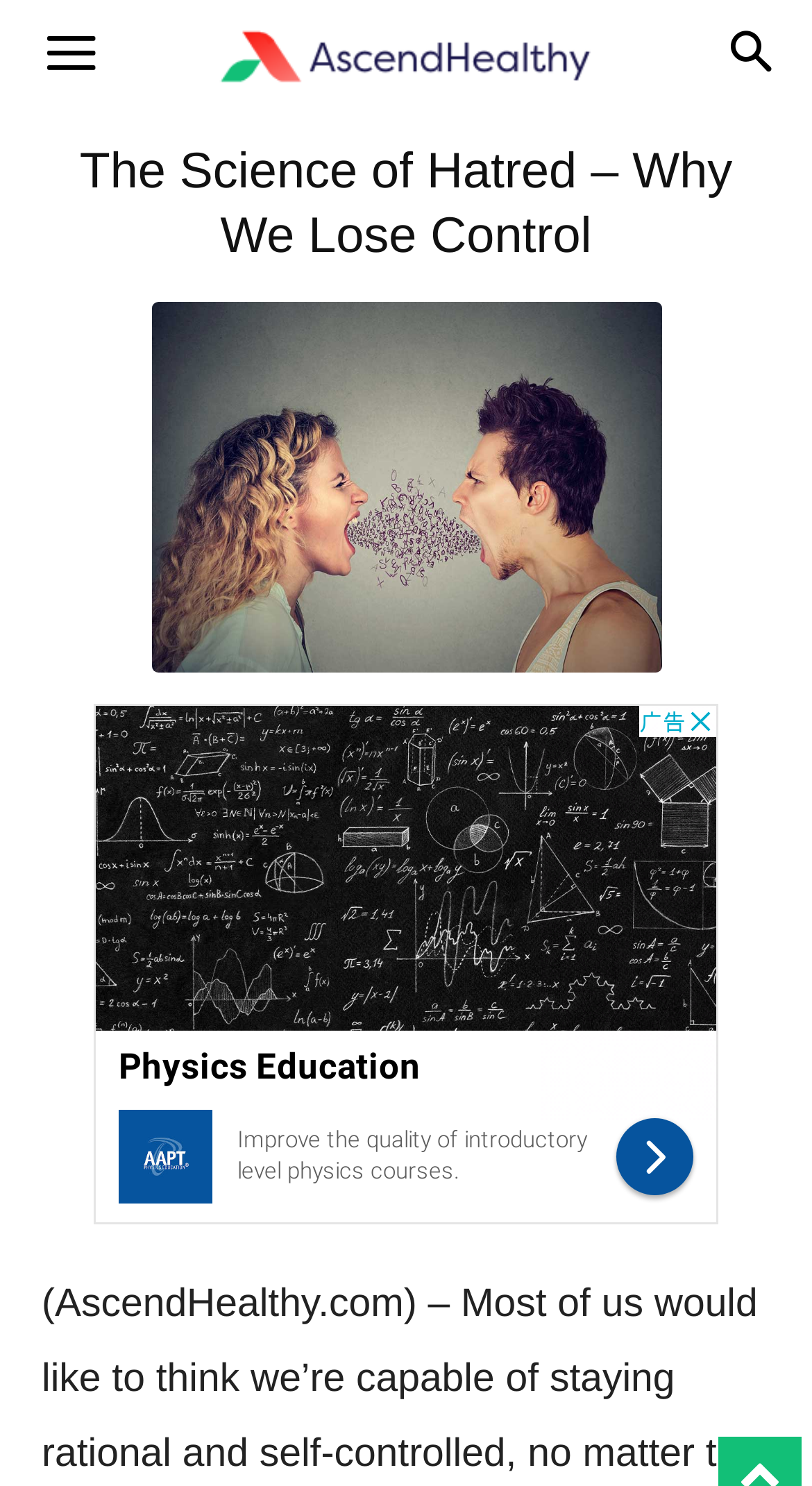Predict the bounding box coordinates for the UI element described as: "aria-label="Search"". The coordinates should be four float numbers between 0 and 1, presented as [left, top, right, bottom].

[0.856, 0.0, 1.0, 0.076]